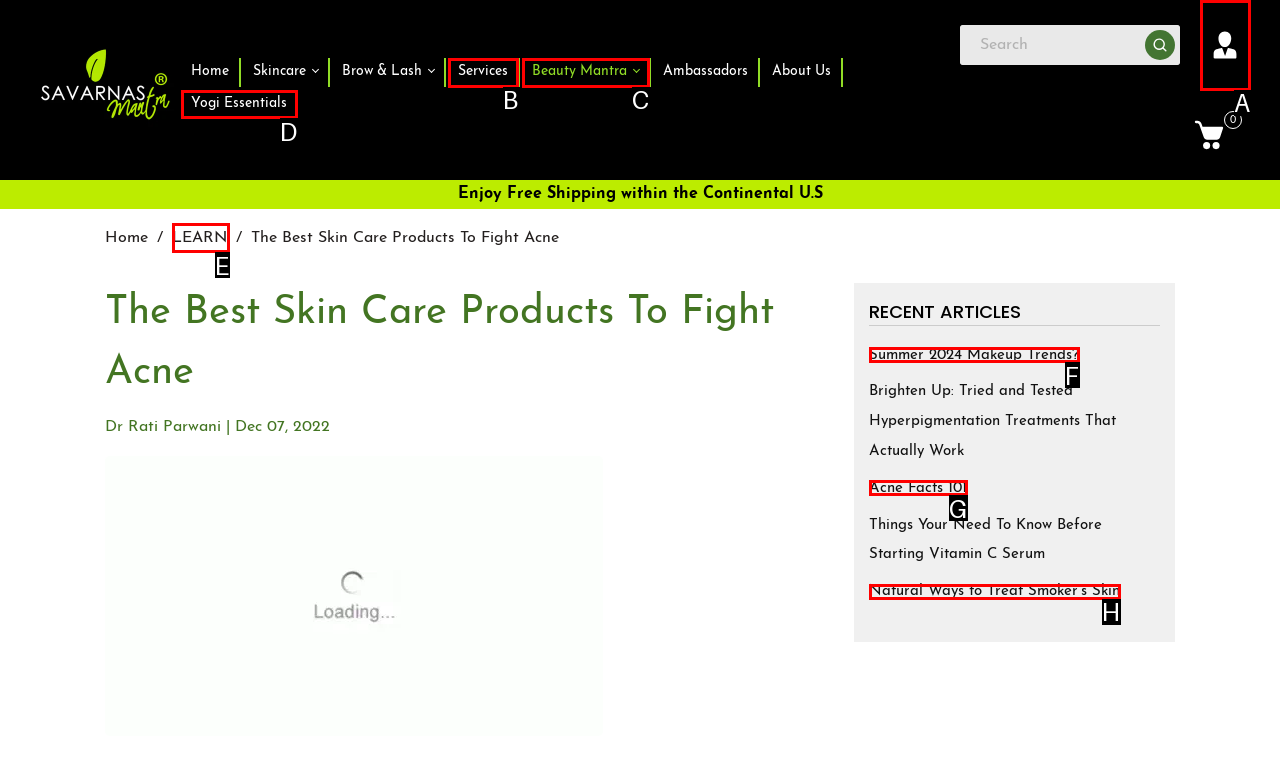Pick the option that best fits the description: Summer 2024 Makeup Trends?. Reply with the letter of the matching option directly.

F